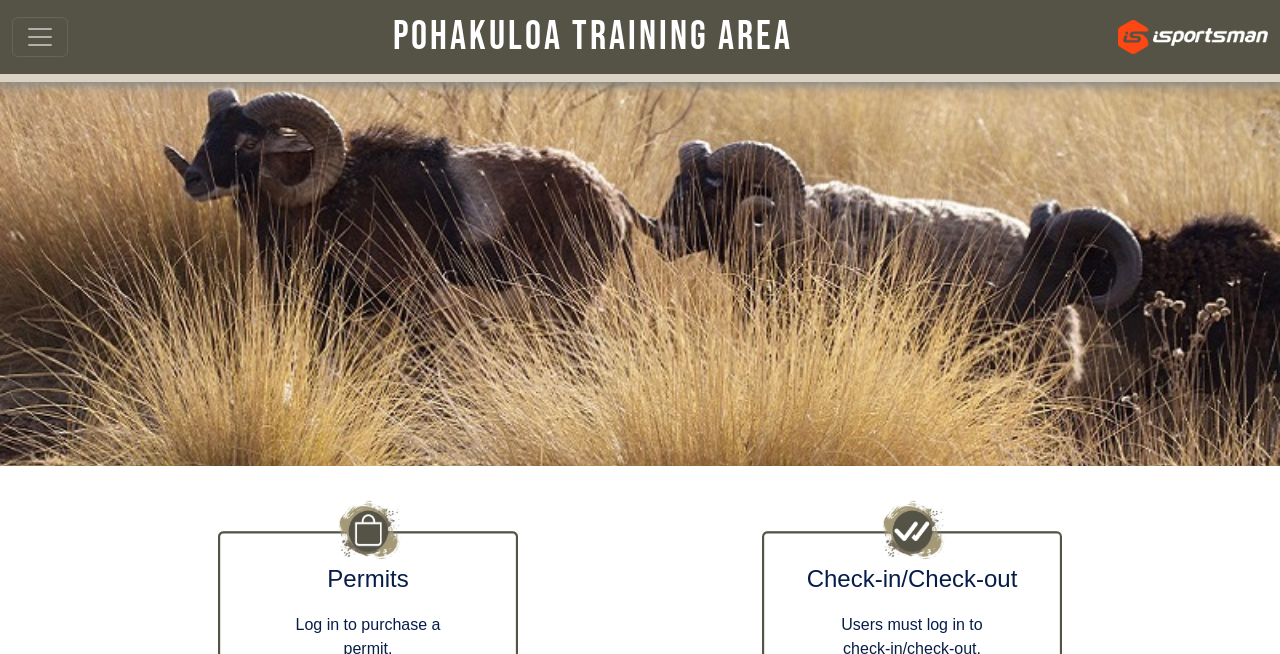Based on the provided description, "parent_node: POHAKULOA TRAINING AREA", find the bounding box of the corresponding UI element in the screenshot.

[0.873, 0.018, 0.991, 0.095]